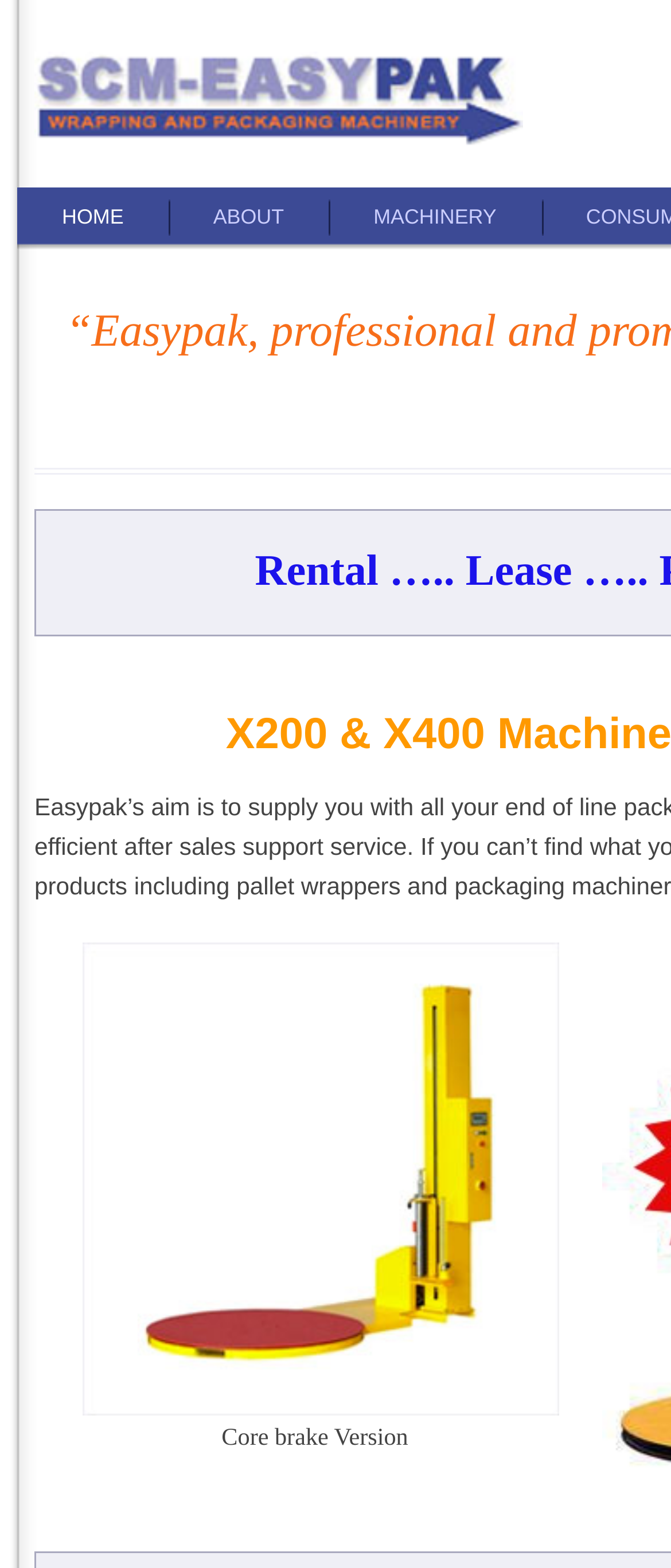Can you give a detailed response to the following question using the information from the image? What is the version of the core brake?

The version of the core brake can be found at the bottom of the webpage, where it says 'Core brake Version' in a static text element. This text element is located below the image of the pallet wrapper.